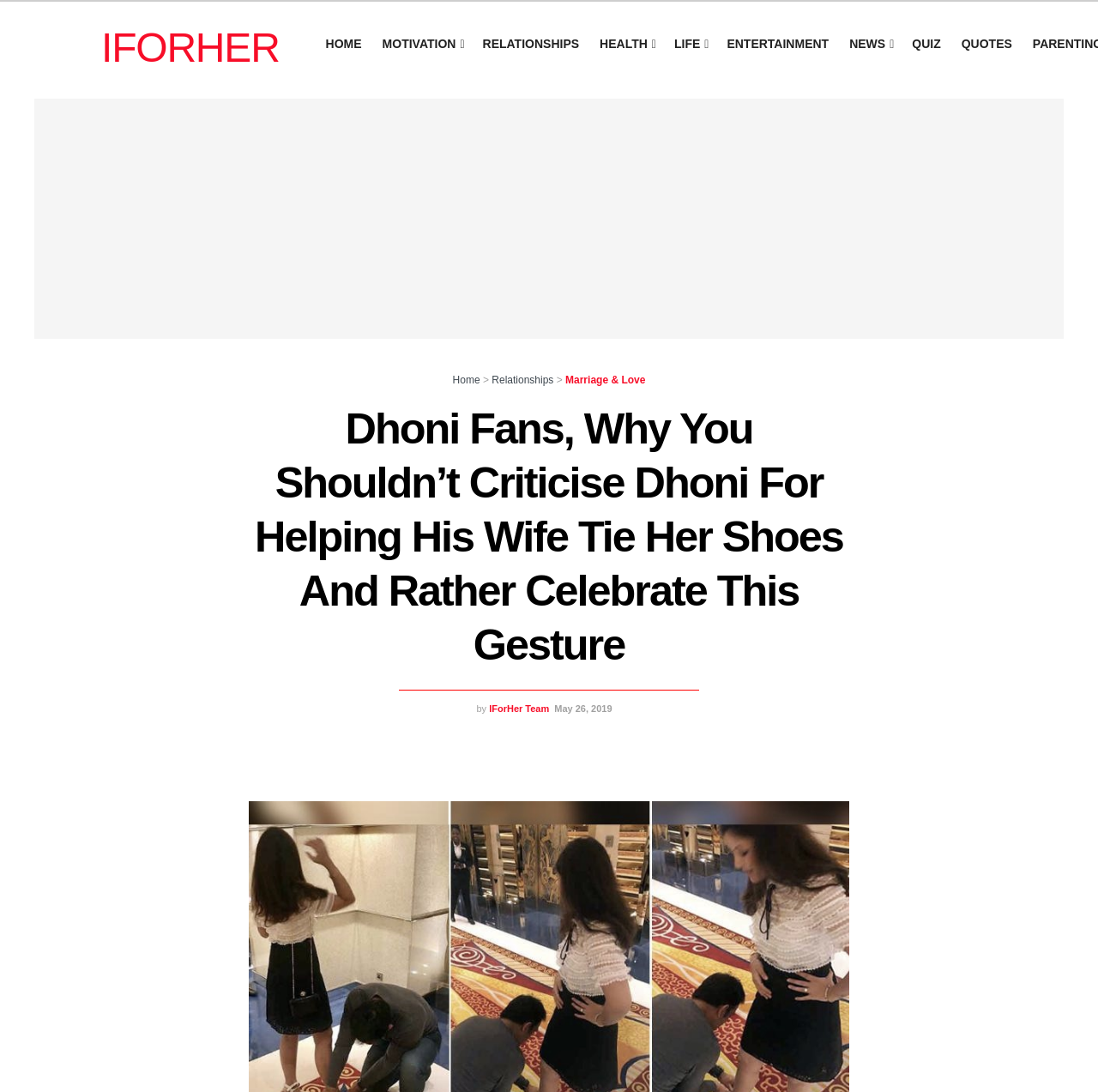Locate the bounding box coordinates of the UI element described by: "QUOTES". The bounding box coordinates should consist of four float numbers between 0 and 1, i.e., [left, top, right, bottom].

[0.866, 0.02, 0.931, 0.06]